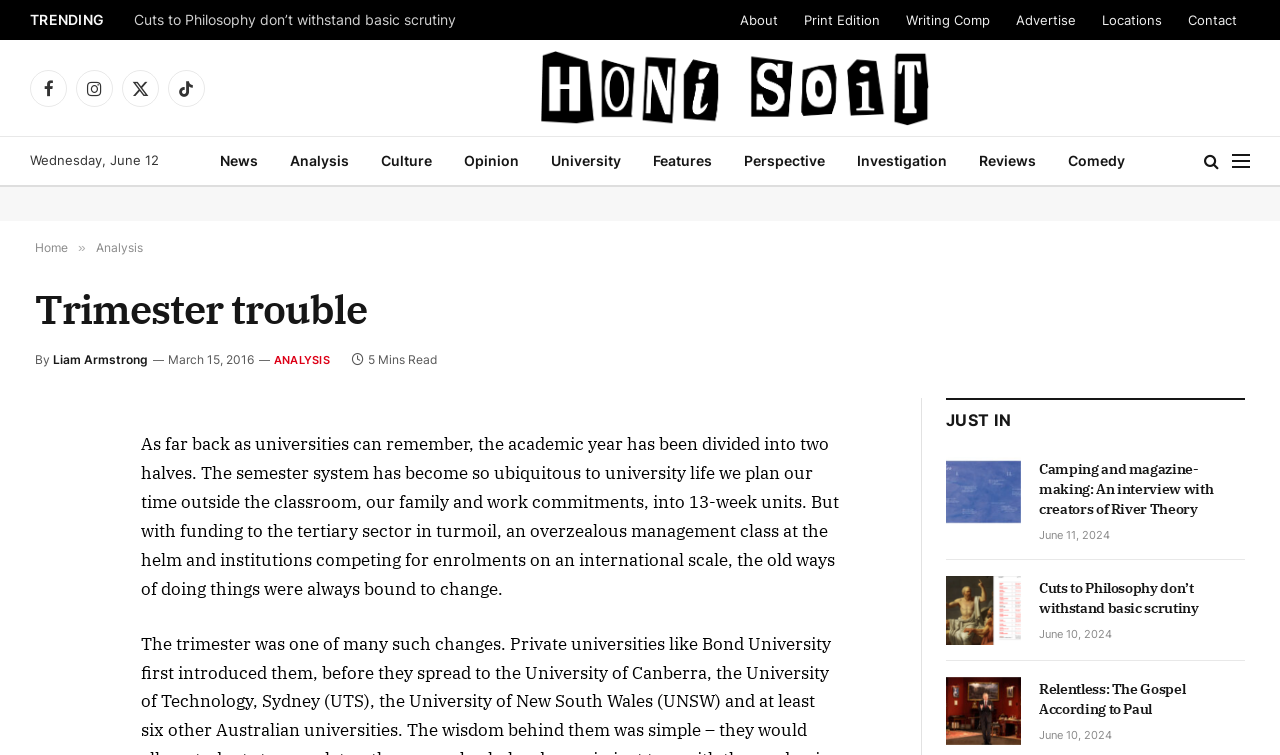Locate the bounding box coordinates of the clickable area needed to fulfill the instruction: "Share the current page on Facebook".

[0.027, 0.629, 0.057, 0.68]